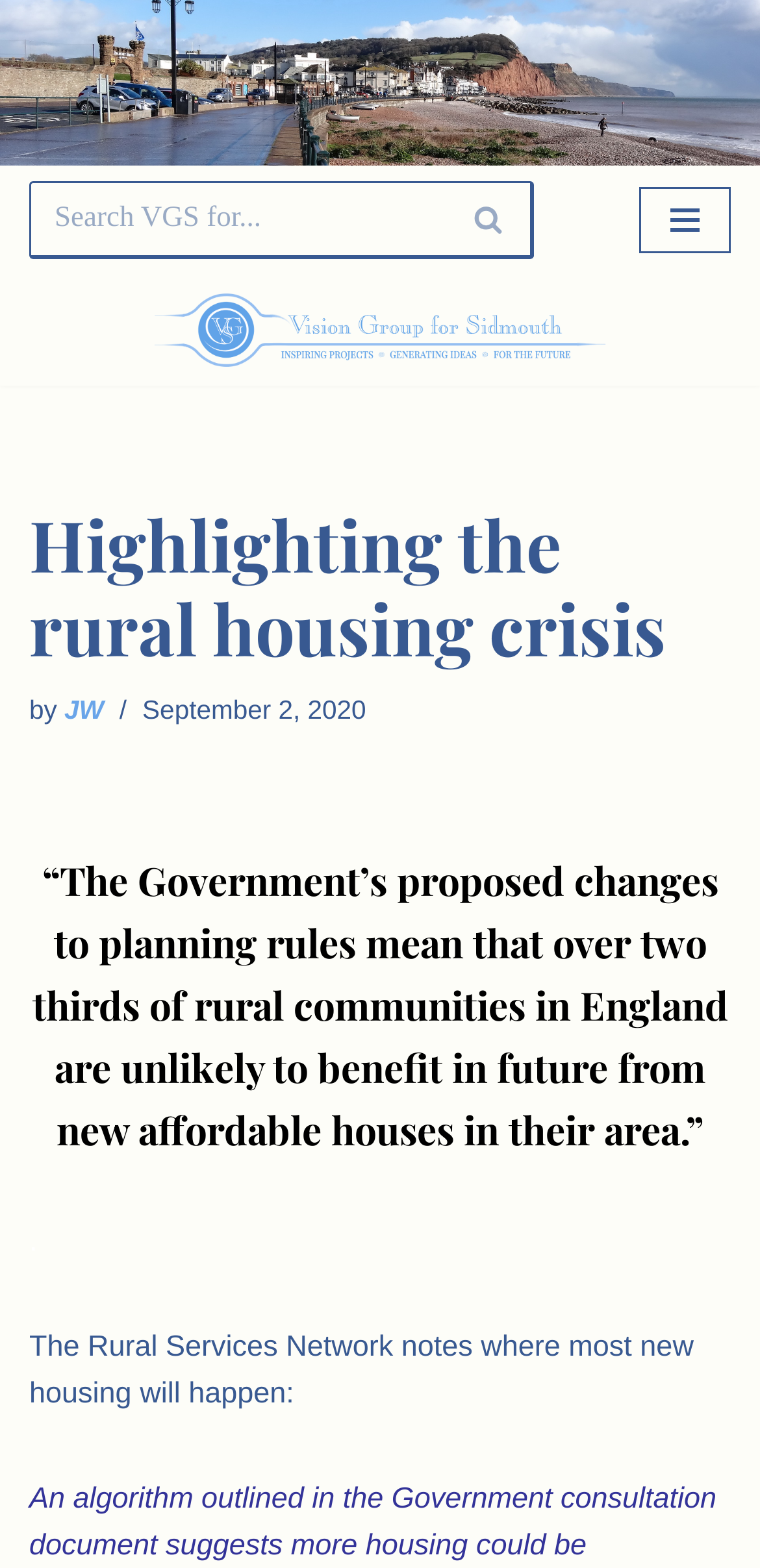Determine the main heading text of the webpage.

Highlighting the rural housing crisis